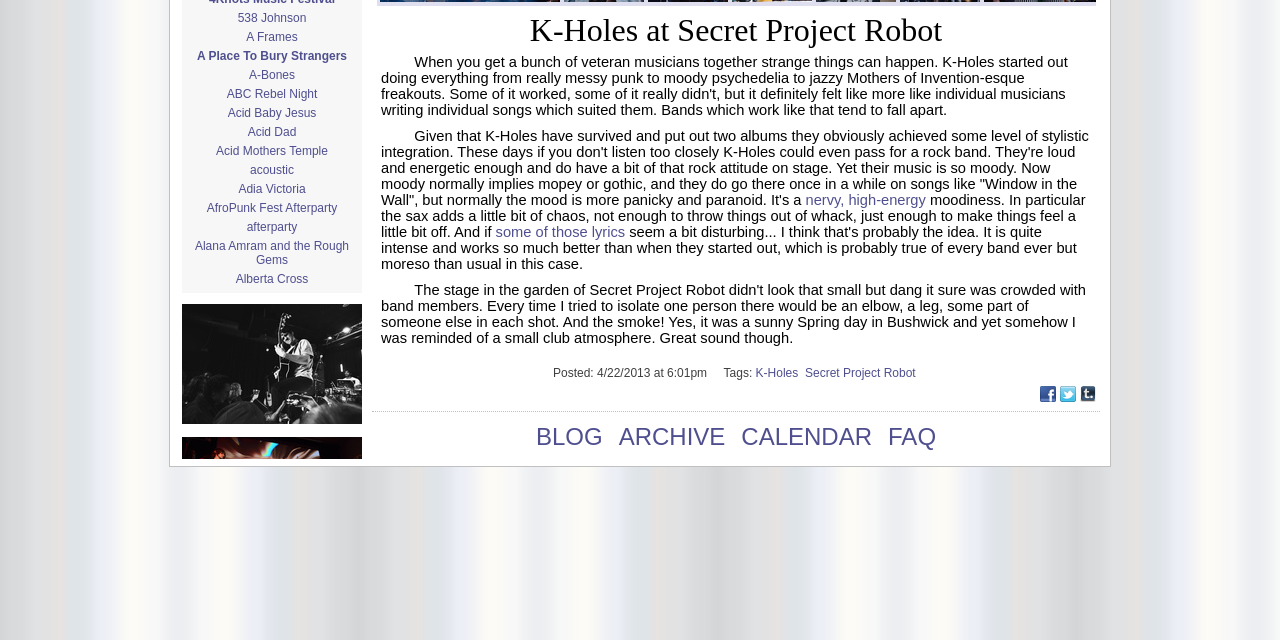Given the following UI element description: "All Night Drug Prowling Wolves", find the bounding box coordinates in the webpage screenshot.

[0.142, 0.622, 0.283, 0.65]